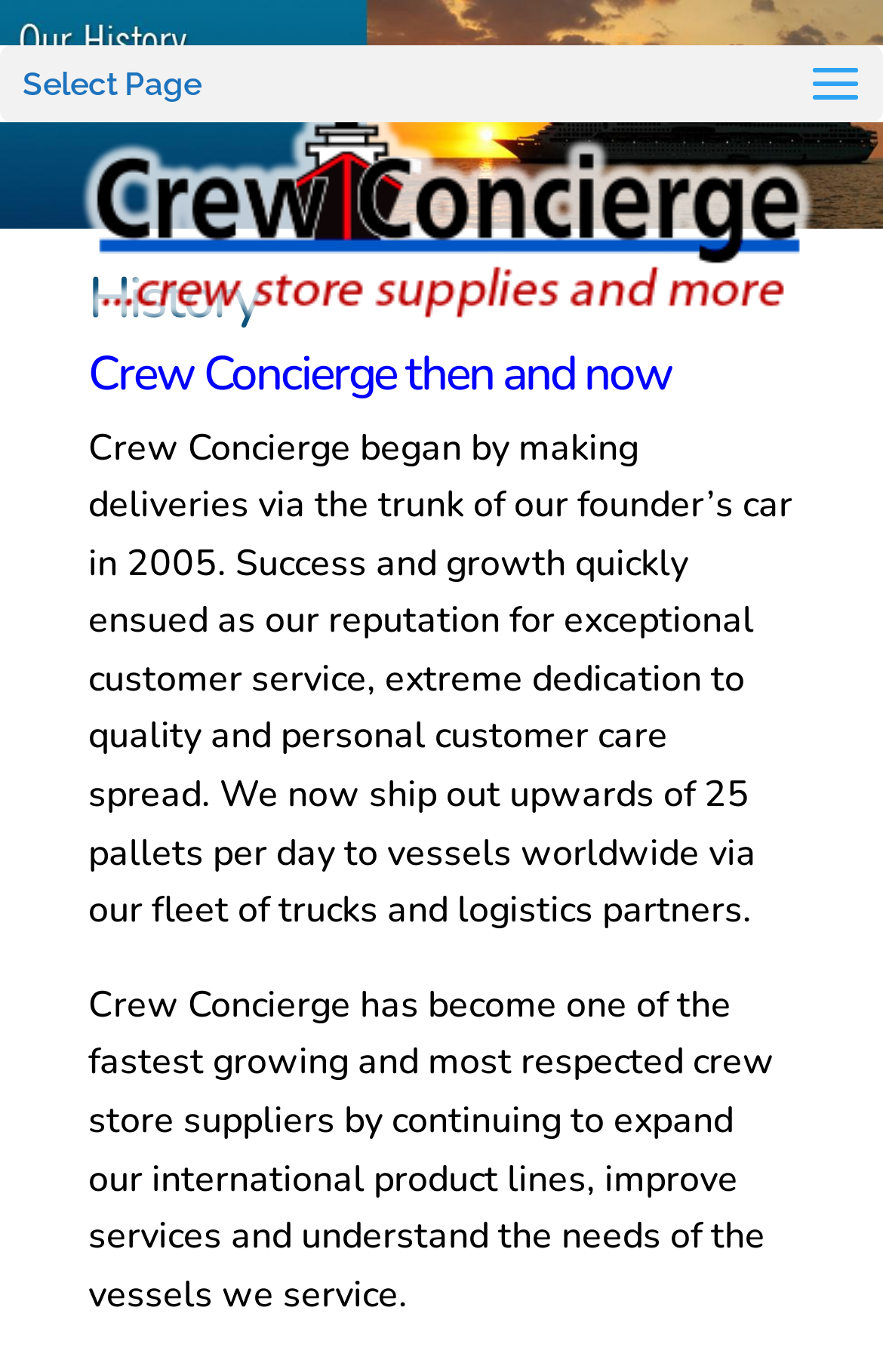What is the scope of Crew Concierge's shipping?
Look at the image and answer with only one word or phrase.

Worldwide